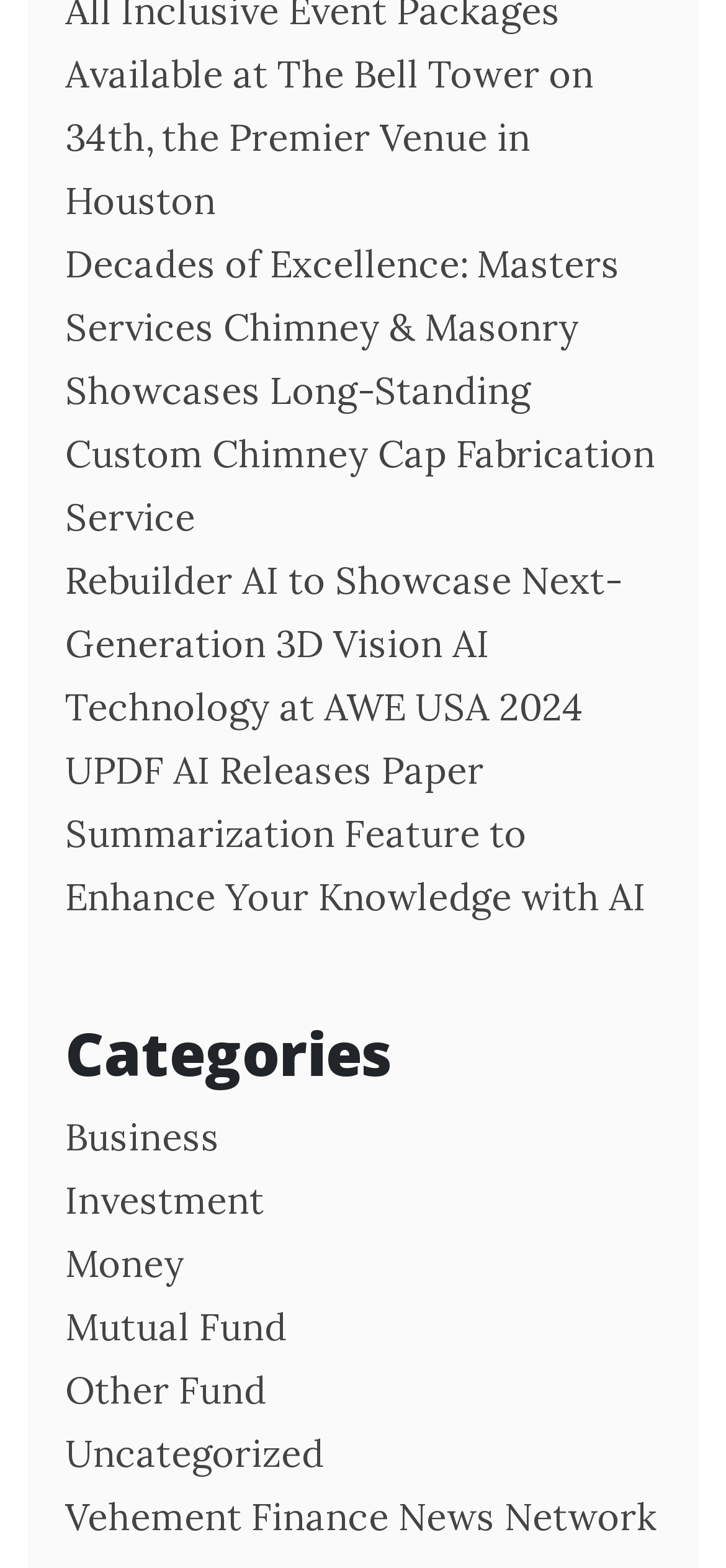How many links are above the 'Categories' heading?
Please provide a single word or phrase as the answer based on the screenshot.

3